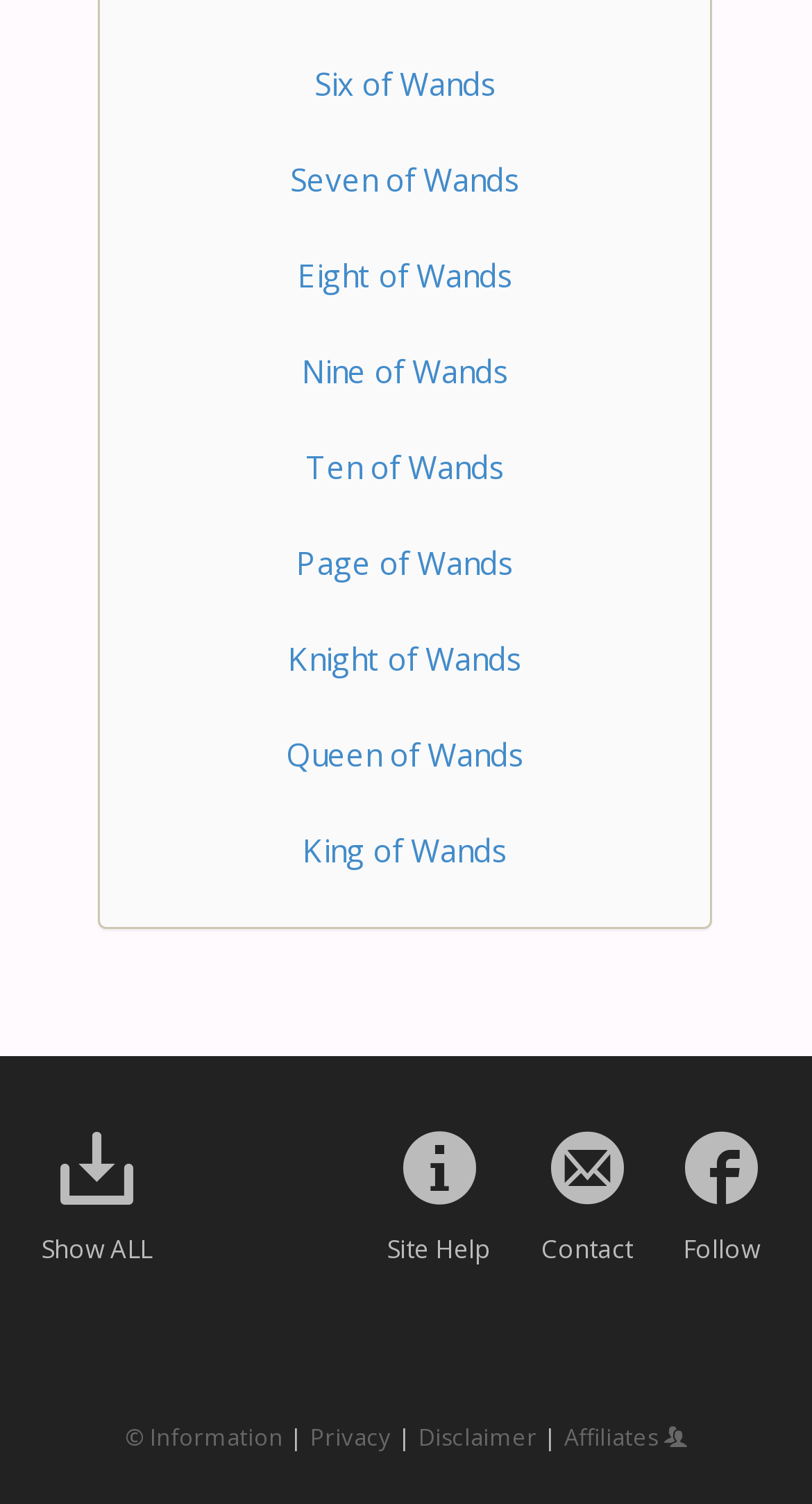Identify the bounding box coordinates for the region of the element that should be clicked to carry out the instruction: "Show everything else on Lotus Tarot". The bounding box coordinates should be four float numbers between 0 and 1, i.e., [left, top, right, bottom].

[0.074, 0.77, 0.164, 0.793]